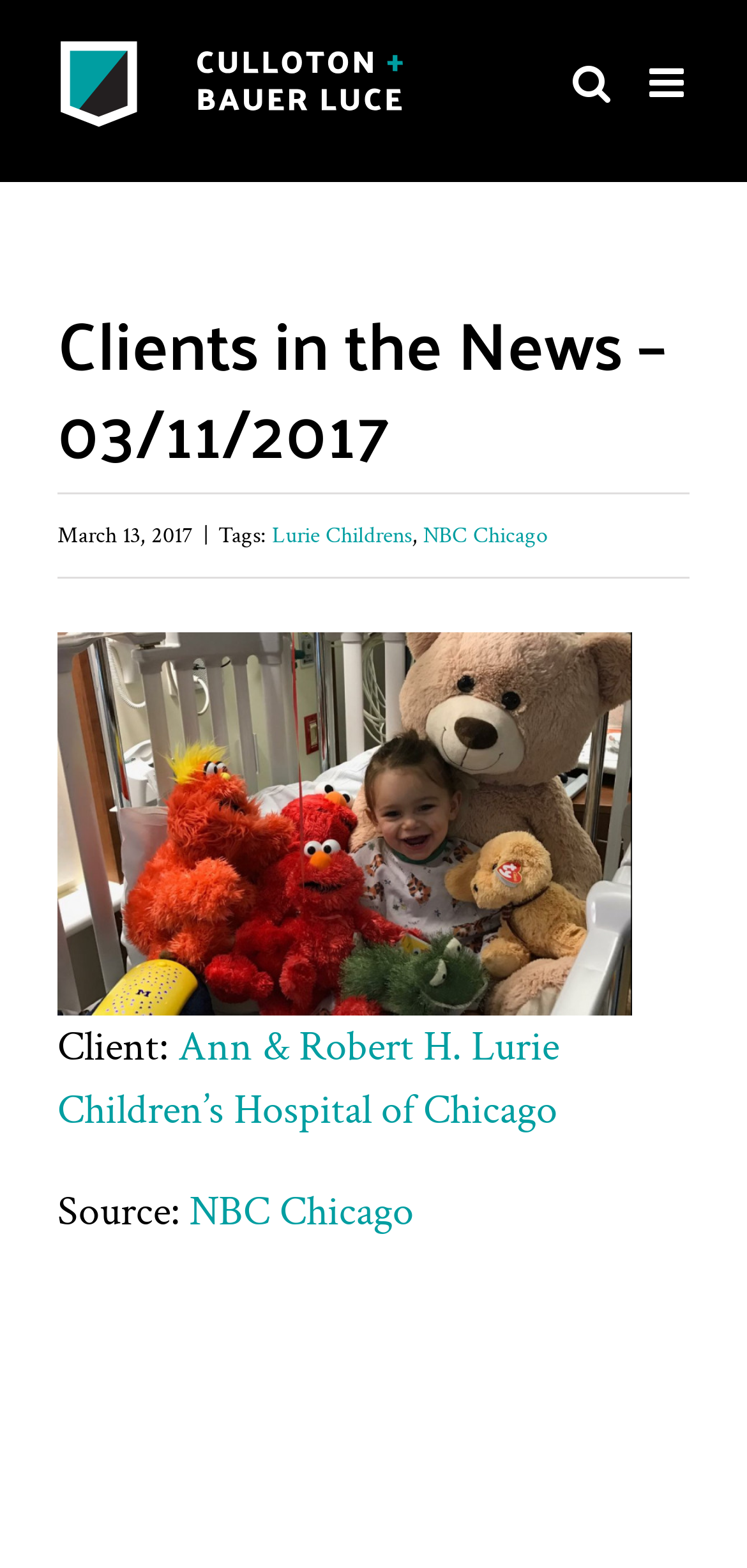Identify the bounding box for the element characterized by the following description: "Go to Top".

[0.695, 0.721, 0.808, 0.775]